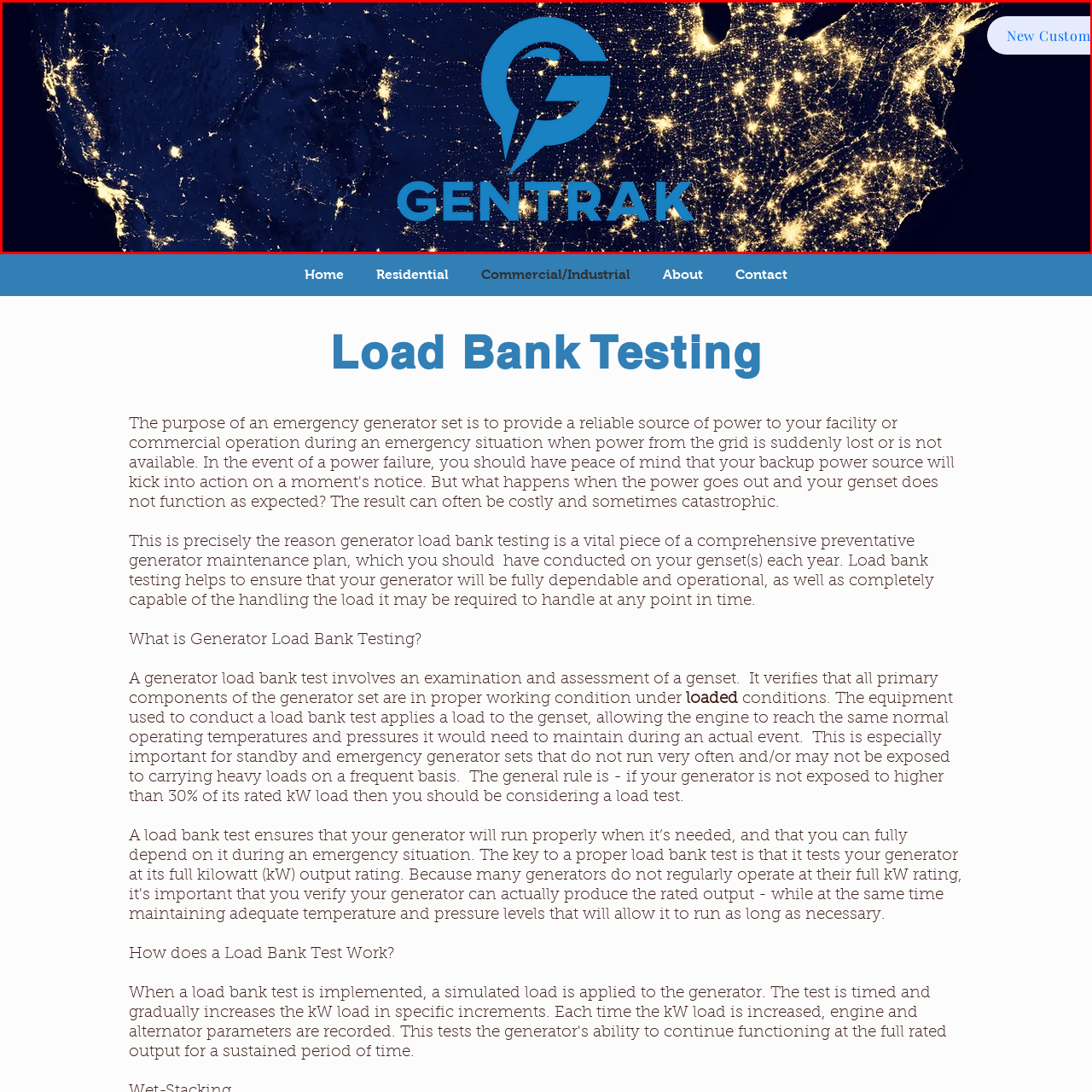What is Gentrak's field of expertise?  
Analyze the image surrounded by the red box and deliver a detailed answer based on the visual elements depicted in the image.

Gentrak's field of expertise is load bank testing and generator maintenance, as conveyed by the logo and the overall composition of the image, which combines modern design with a focus on energy infrastructure.